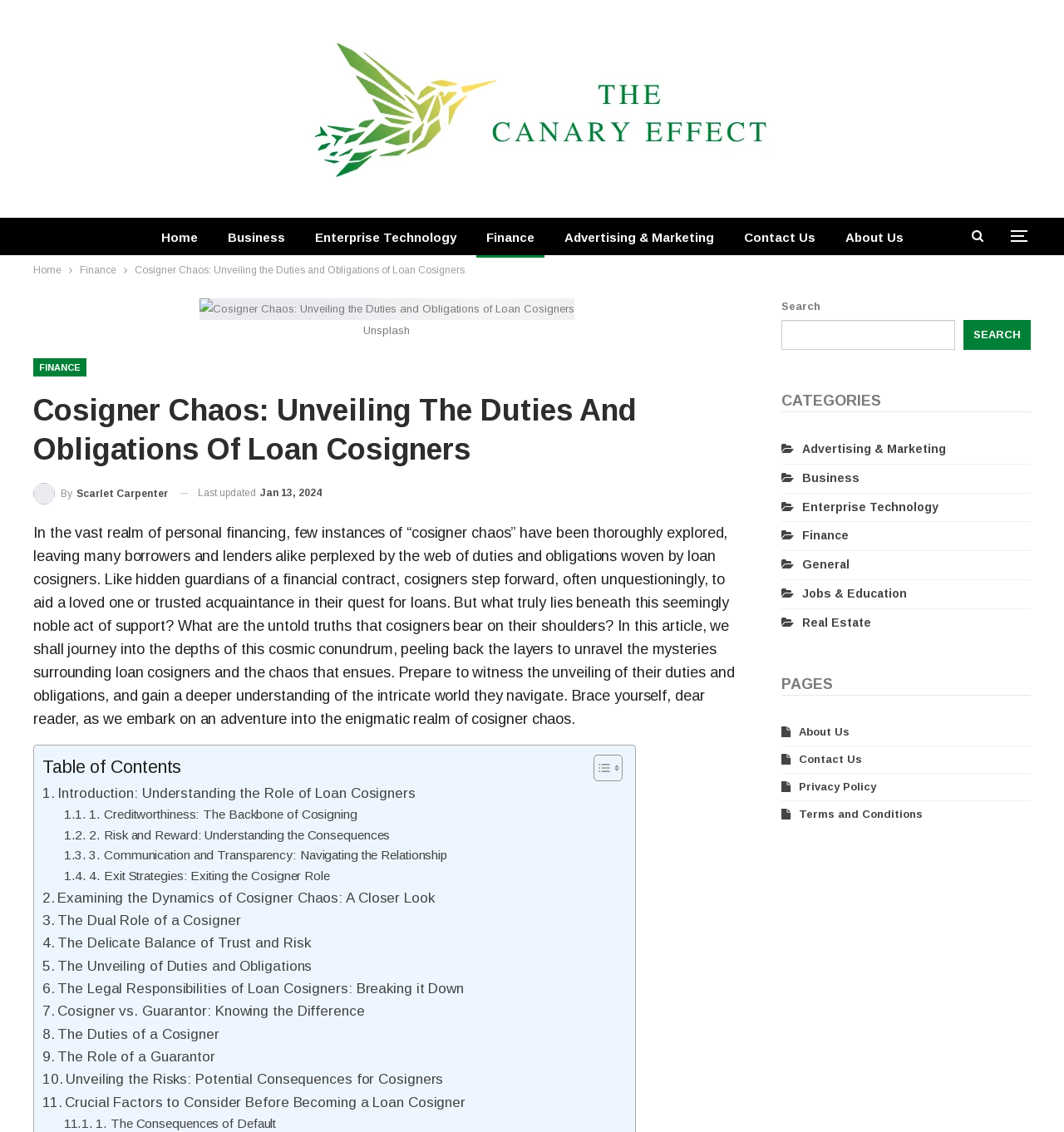Please identify the bounding box coordinates of the area I need to click to accomplish the following instruction: "Search for a term".

None